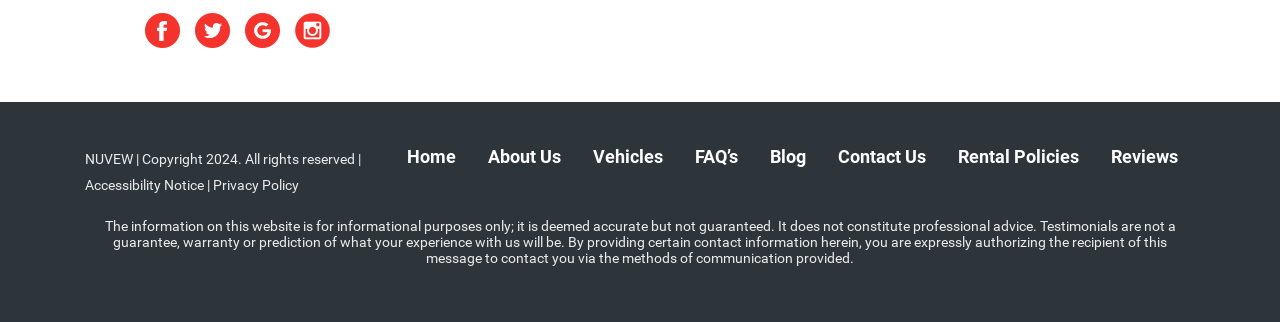How many columns are in the navigation menu?
Provide a short answer using one word or a brief phrase based on the image.

1